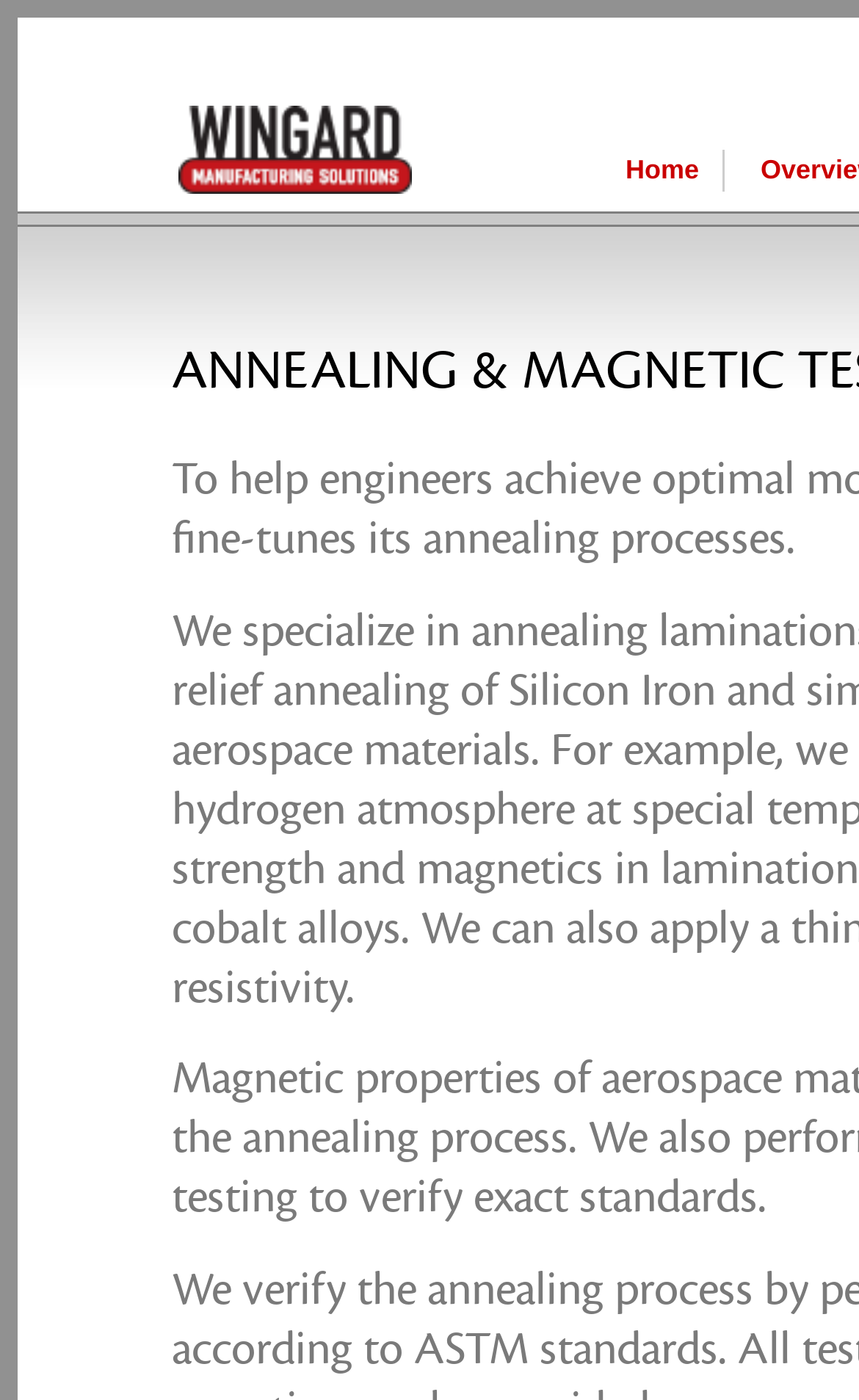Provide the bounding box coordinates of the UI element that matches the description: "Home".

[0.713, 0.11, 0.816, 0.134]